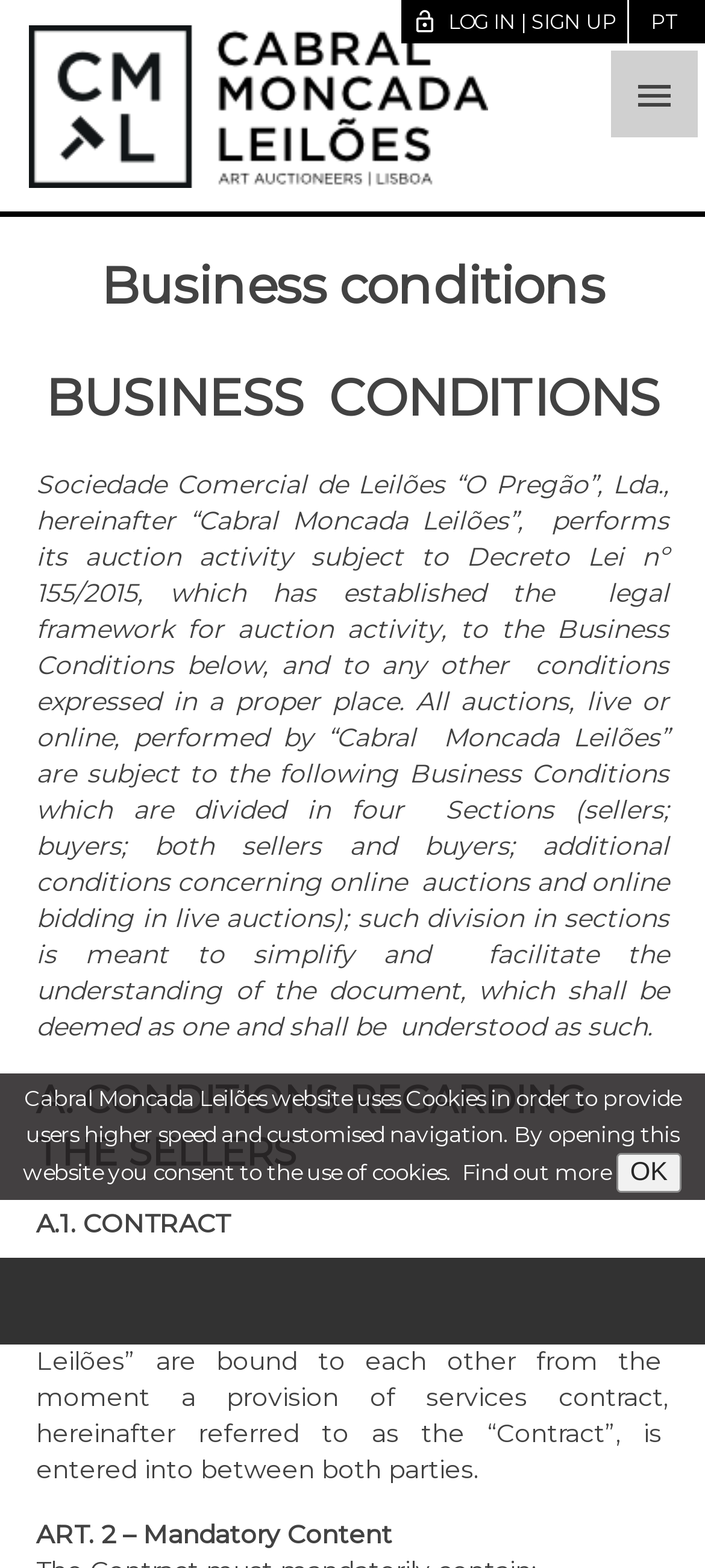Find the bounding box coordinates for the HTML element specified by: "Find out more".

[0.655, 0.739, 0.866, 0.756]